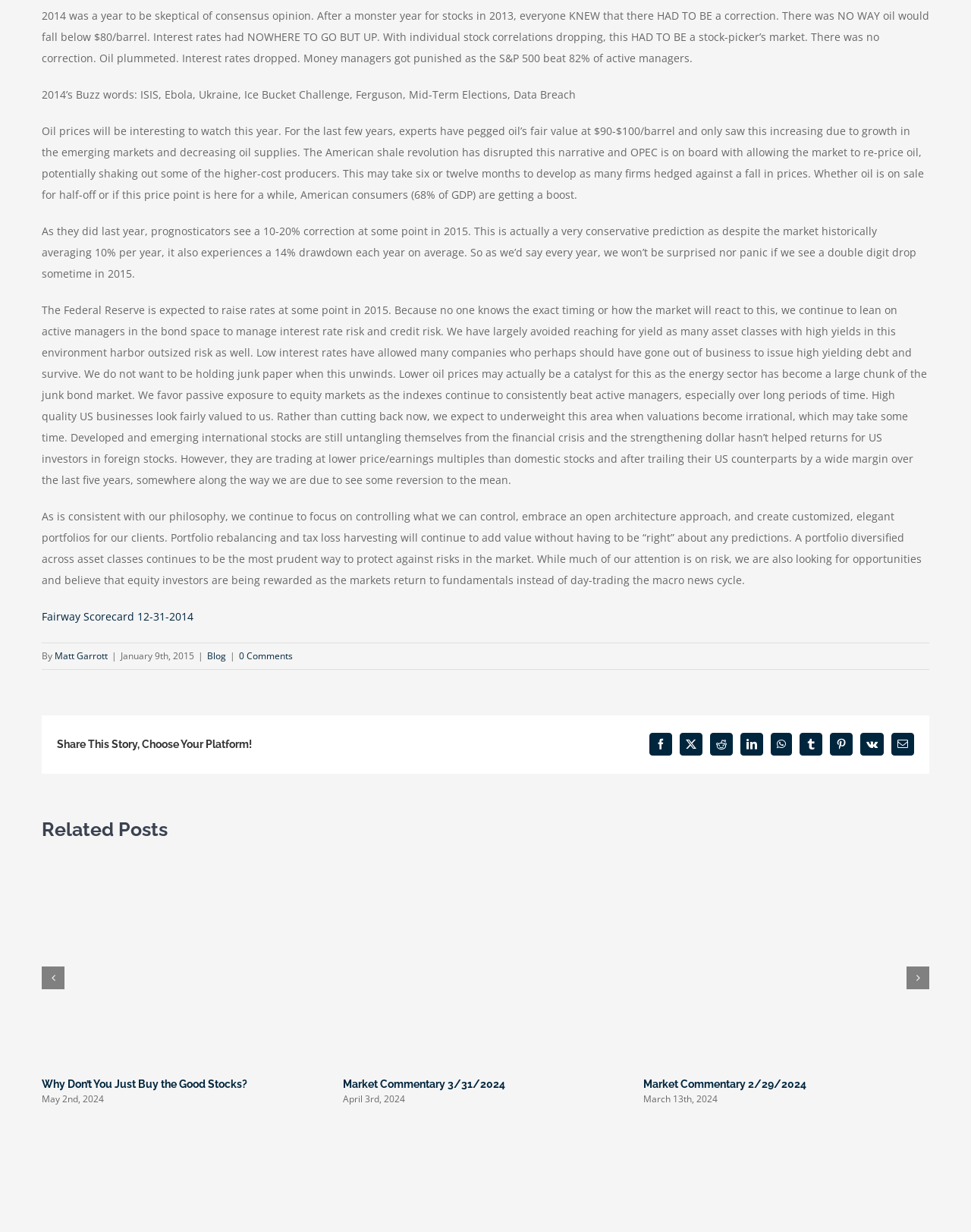Given the description: "Go to Top", determine the bounding box coordinates of the UI element. The coordinates should be formatted as four float numbers between 0 and 1, [left, top, right, bottom].

[0.904, 0.373, 0.941, 0.394]